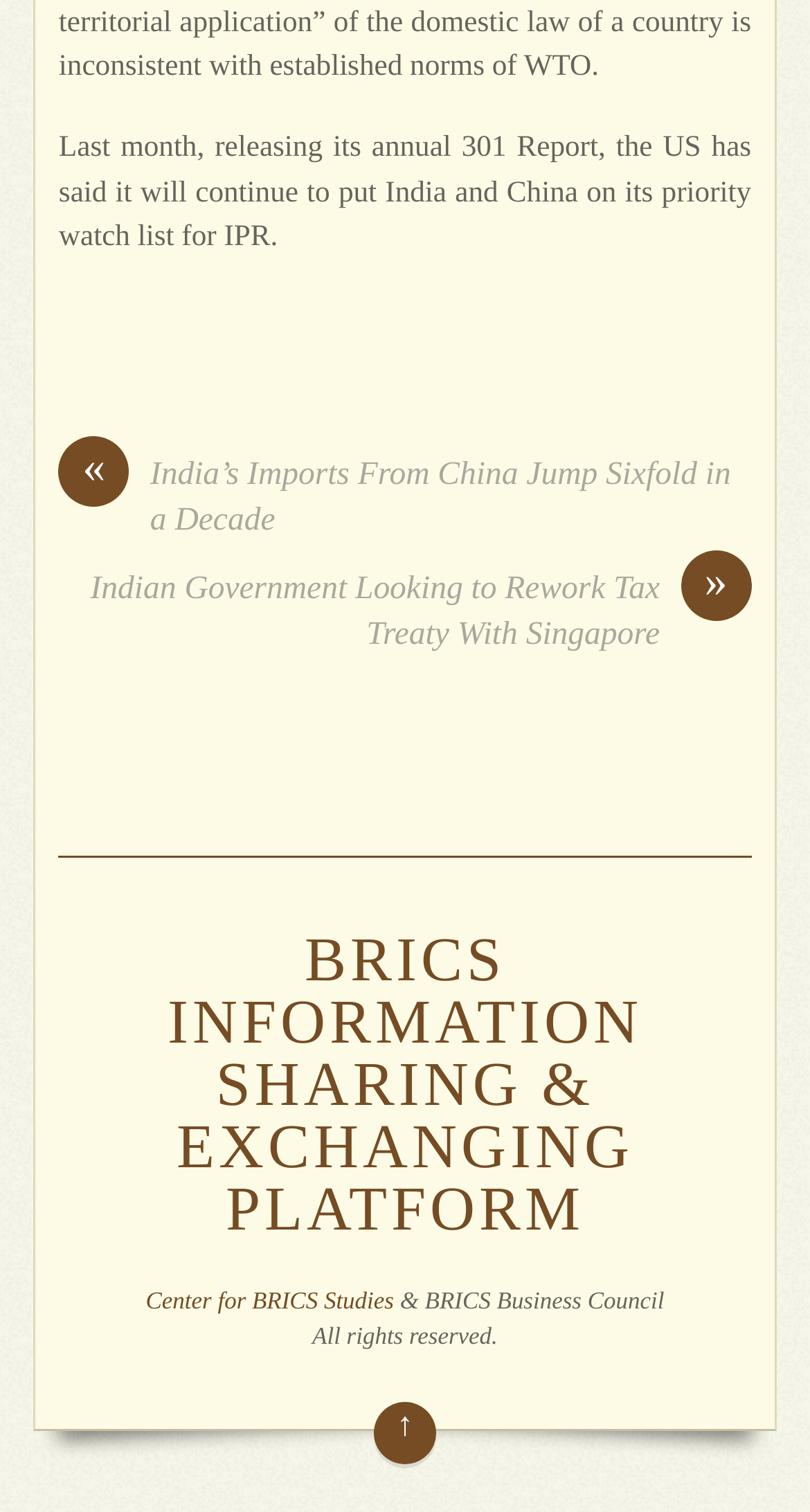Using the information shown in the image, answer the question with as much detail as possible: What is the purpose of the '↑' link?

Based on the position of the '↑' link element at the bottom of the webpage and its common usage convention, I can infer that the purpose of this link is to allow users to go back to the top of the webpage.